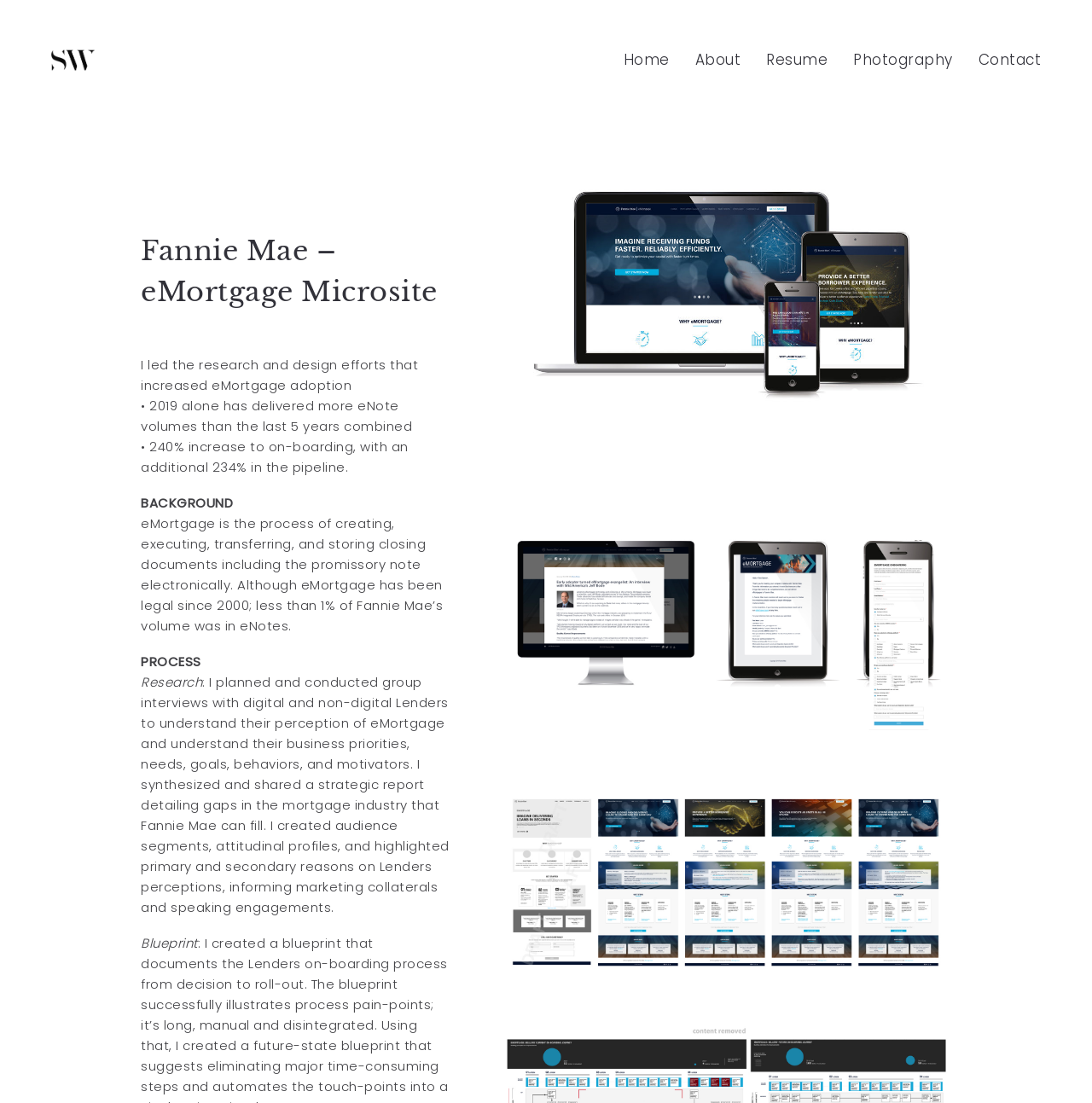Identify and provide the main heading of the webpage.

Fannie Mae – eMortgage Microsite